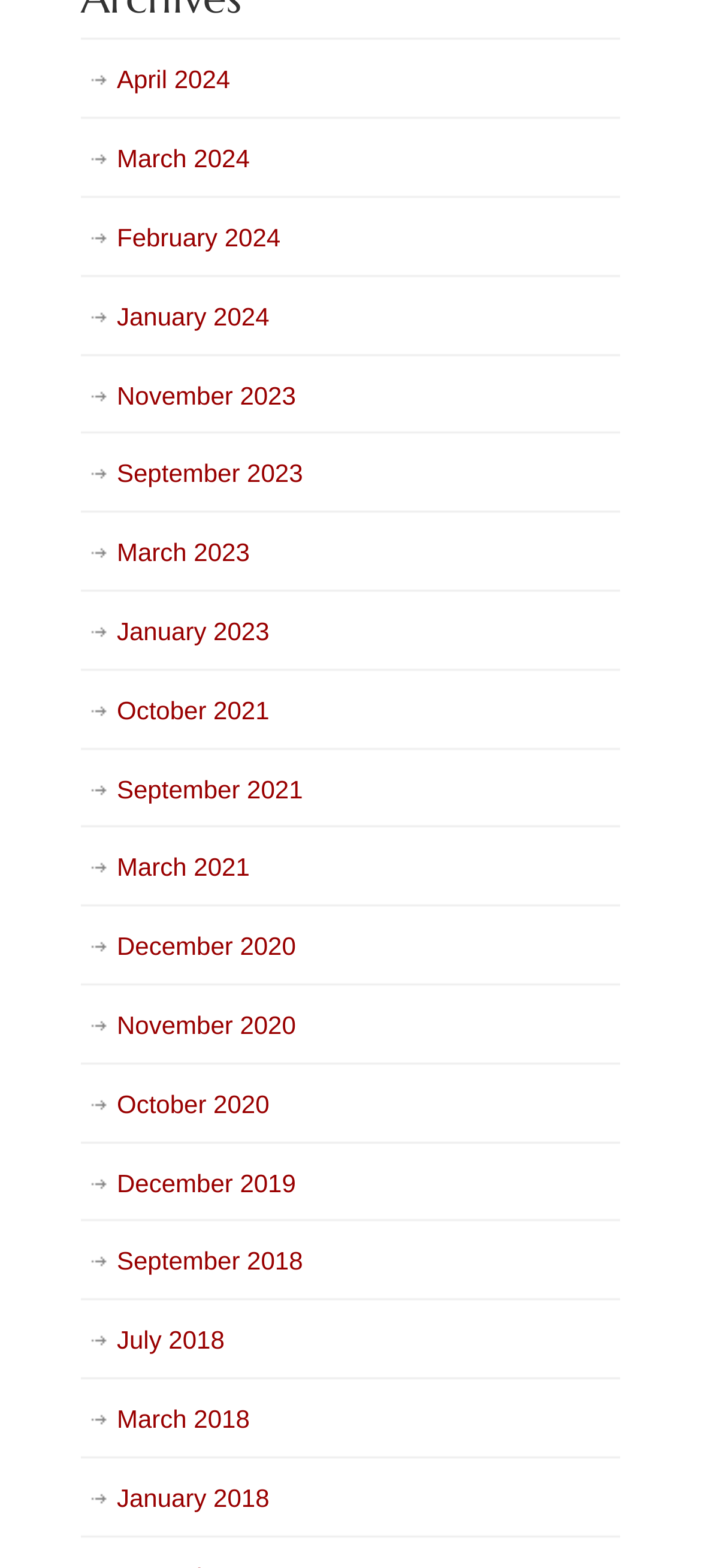Locate the coordinates of the bounding box for the clickable region that fulfills this instruction: "access November 2023".

[0.115, 0.228, 0.885, 0.278]